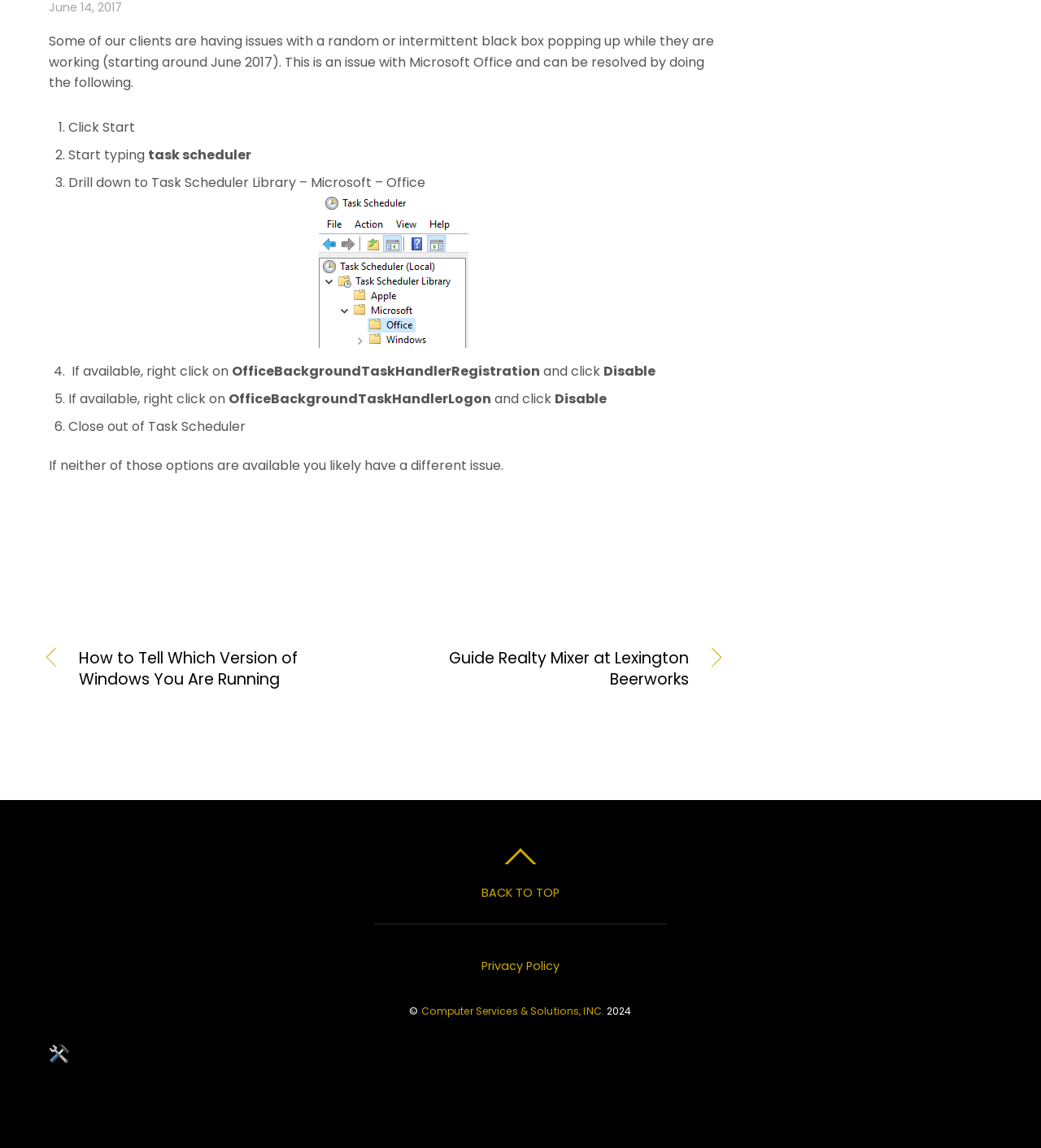Determine the bounding box coordinates of the UI element described below. Use the format (top-left x, top-left y, bottom-right x, bottom-right y) with floating point numbers between 0 and 1: Back to top

[0.462, 0.743, 0.538, 0.786]